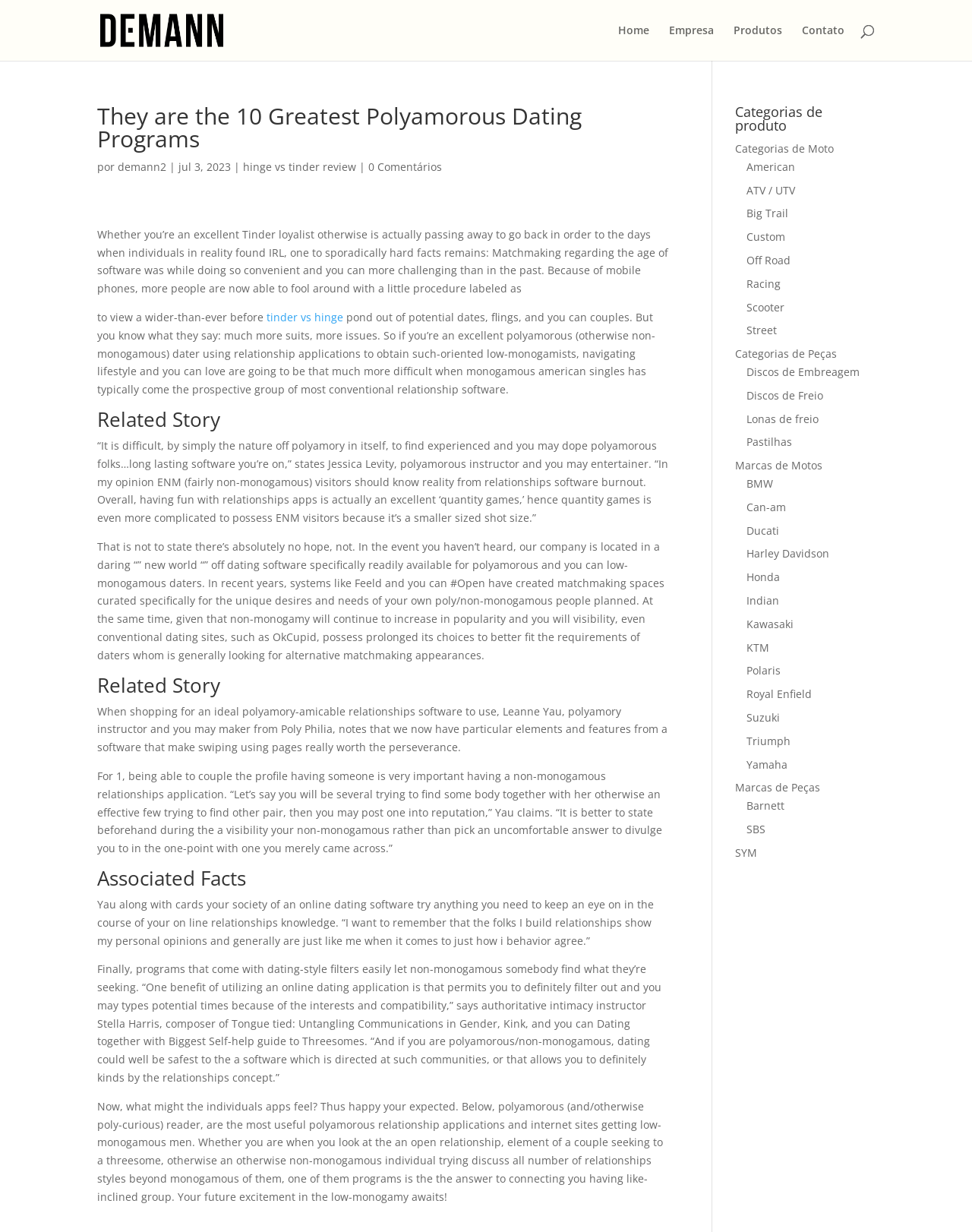Give a concise answer using only one word or phrase for this question:
What feature is important for non-monogamous individuals when using dating apps?

Coupling profiles